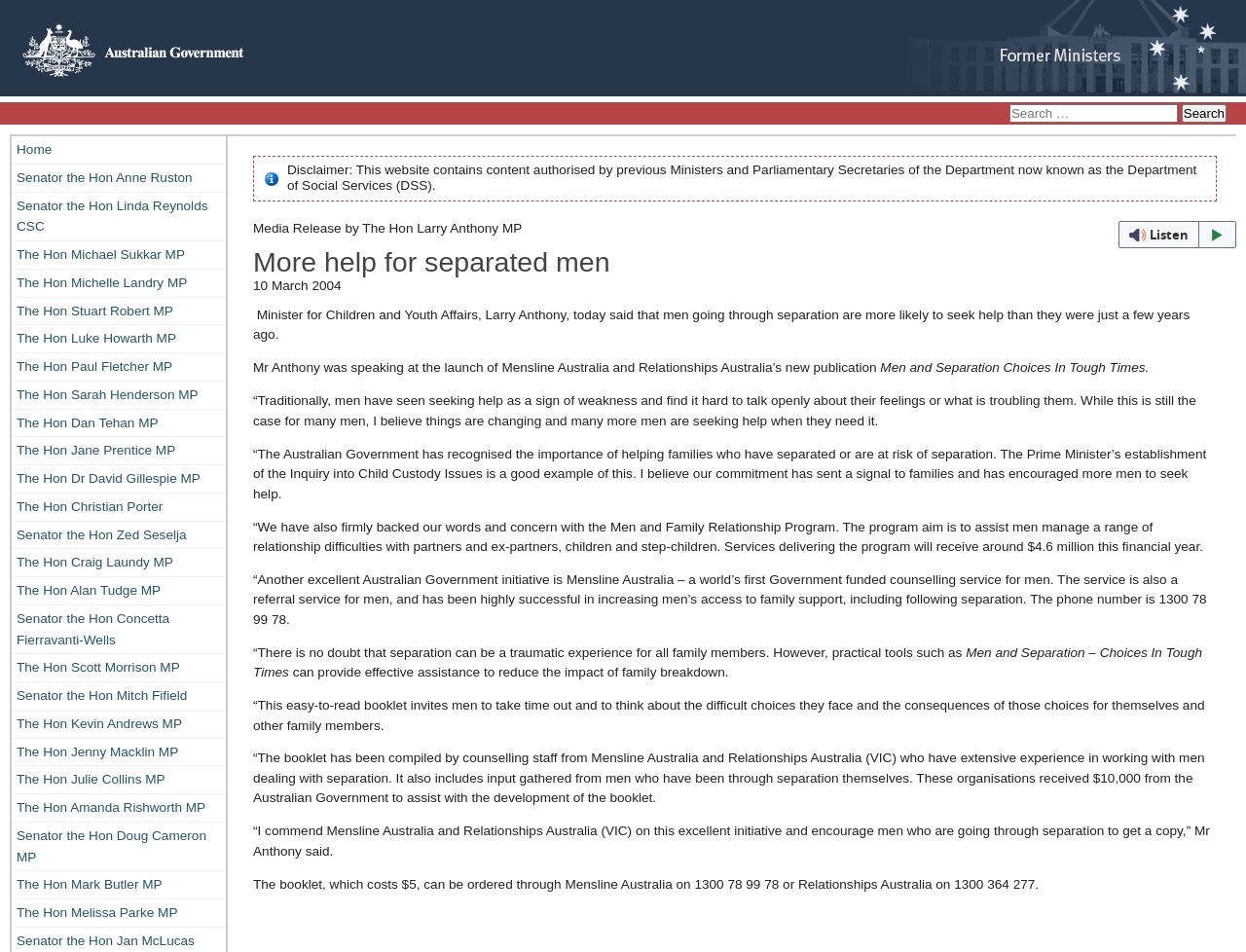Could you determine the bounding box coordinates of the clickable element to complete the instruction: "Go to the Home page"? Provide the coordinates as four float numbers between 0 and 1, i.e., [left, top, right, bottom].

[0.009, 0.143, 0.181, 0.172]